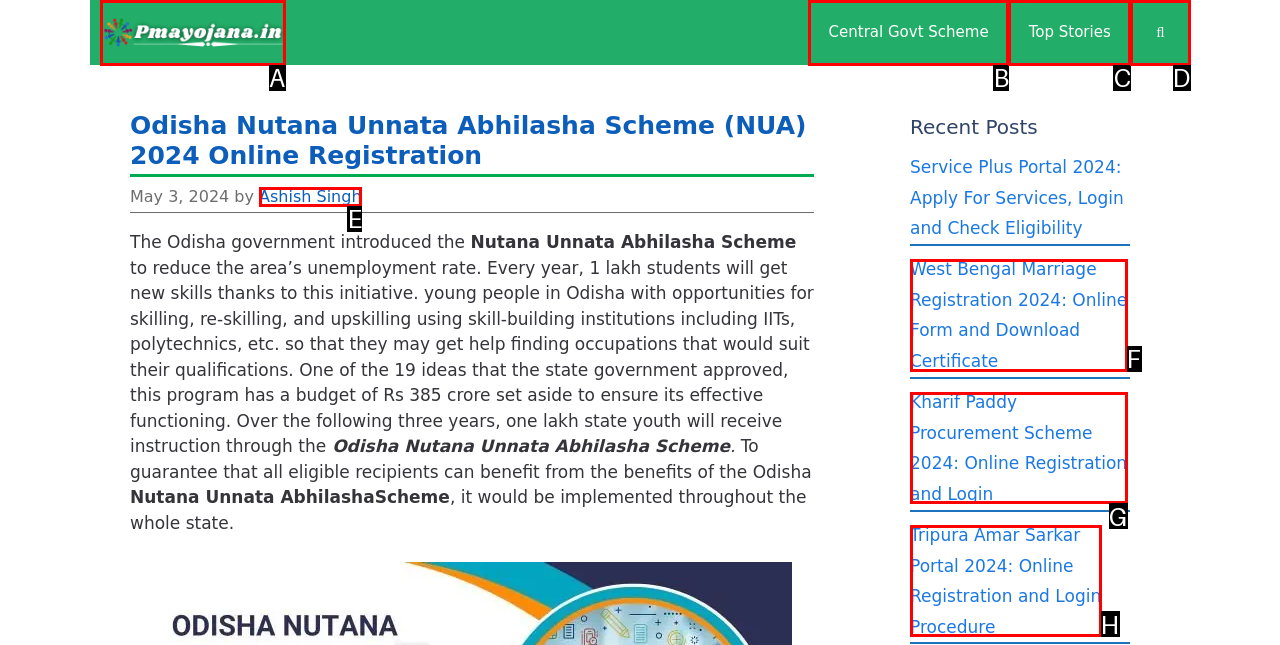Which HTML element matches the description: Ashish Singh the best? Answer directly with the letter of the chosen option.

E